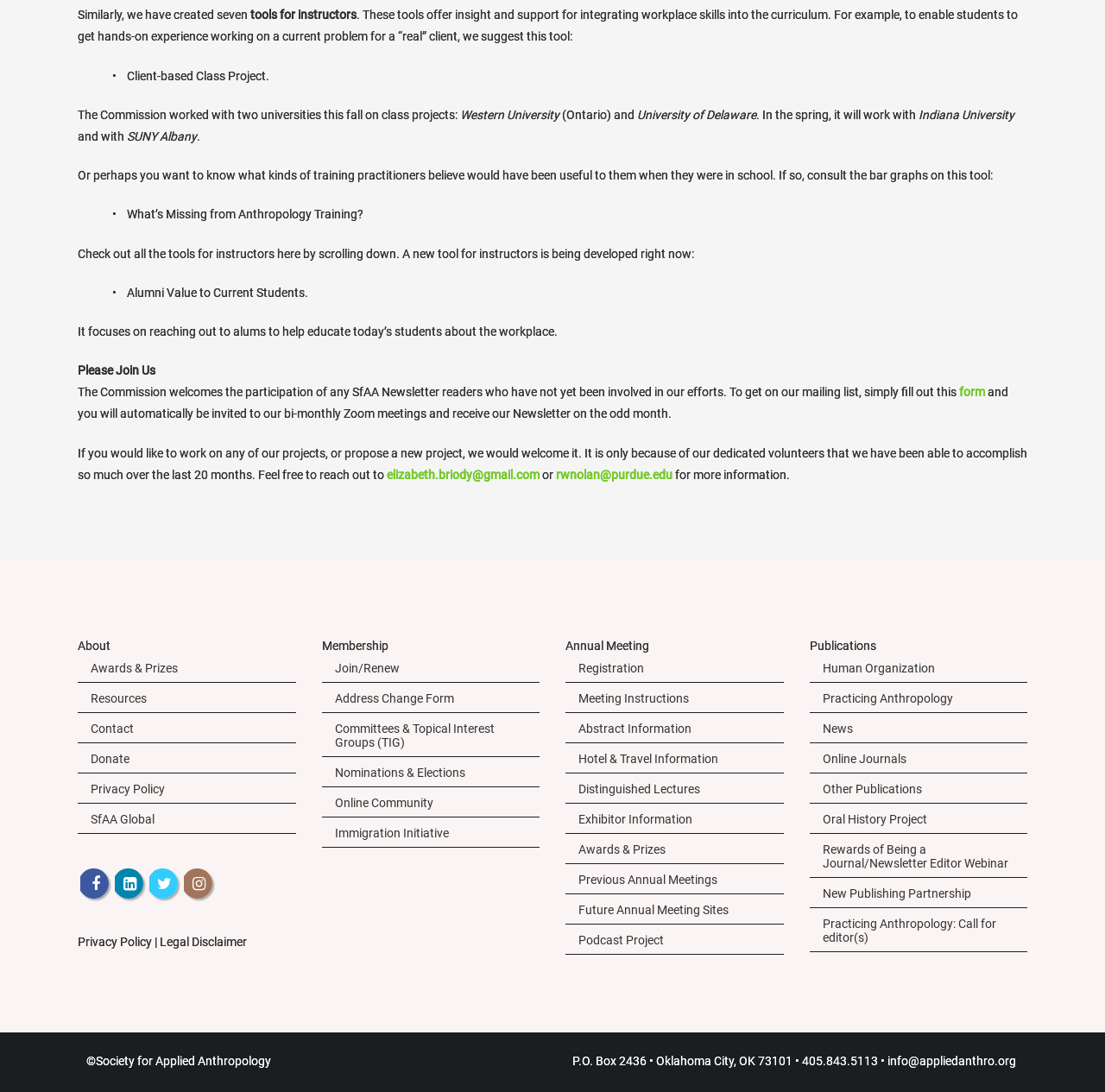Locate the bounding box coordinates of the area that needs to be clicked to fulfill the following instruction: "Fill out the form to get on the mailing list". The coordinates should be in the format of four float numbers between 0 and 1, namely [left, top, right, bottom].

[0.868, 0.353, 0.891, 0.365]